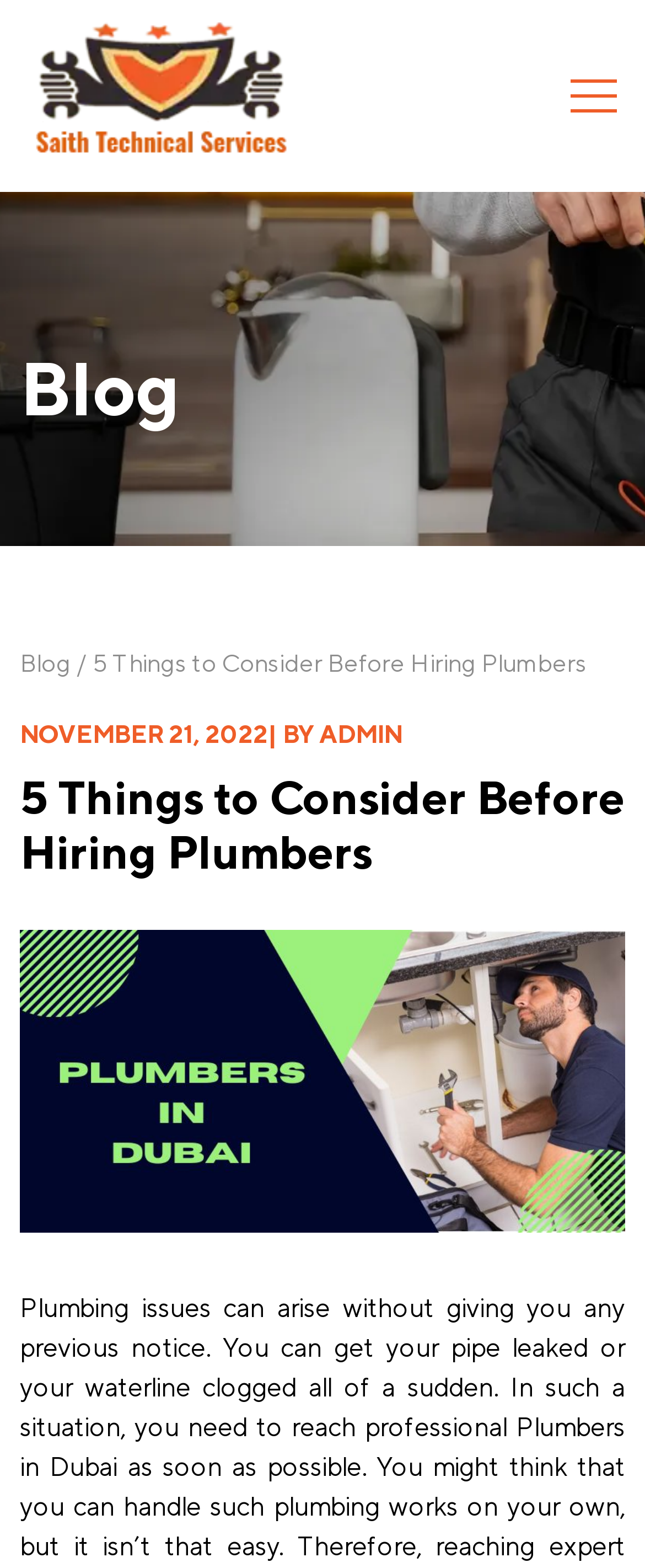Analyze the image and deliver a detailed answer to the question: What is the author of the blog post?

The author of the blog post can be found in the StaticText element 'NOVEMBER 21, 2022| BY ADMIN', which mentions 'BY ADMIN'.